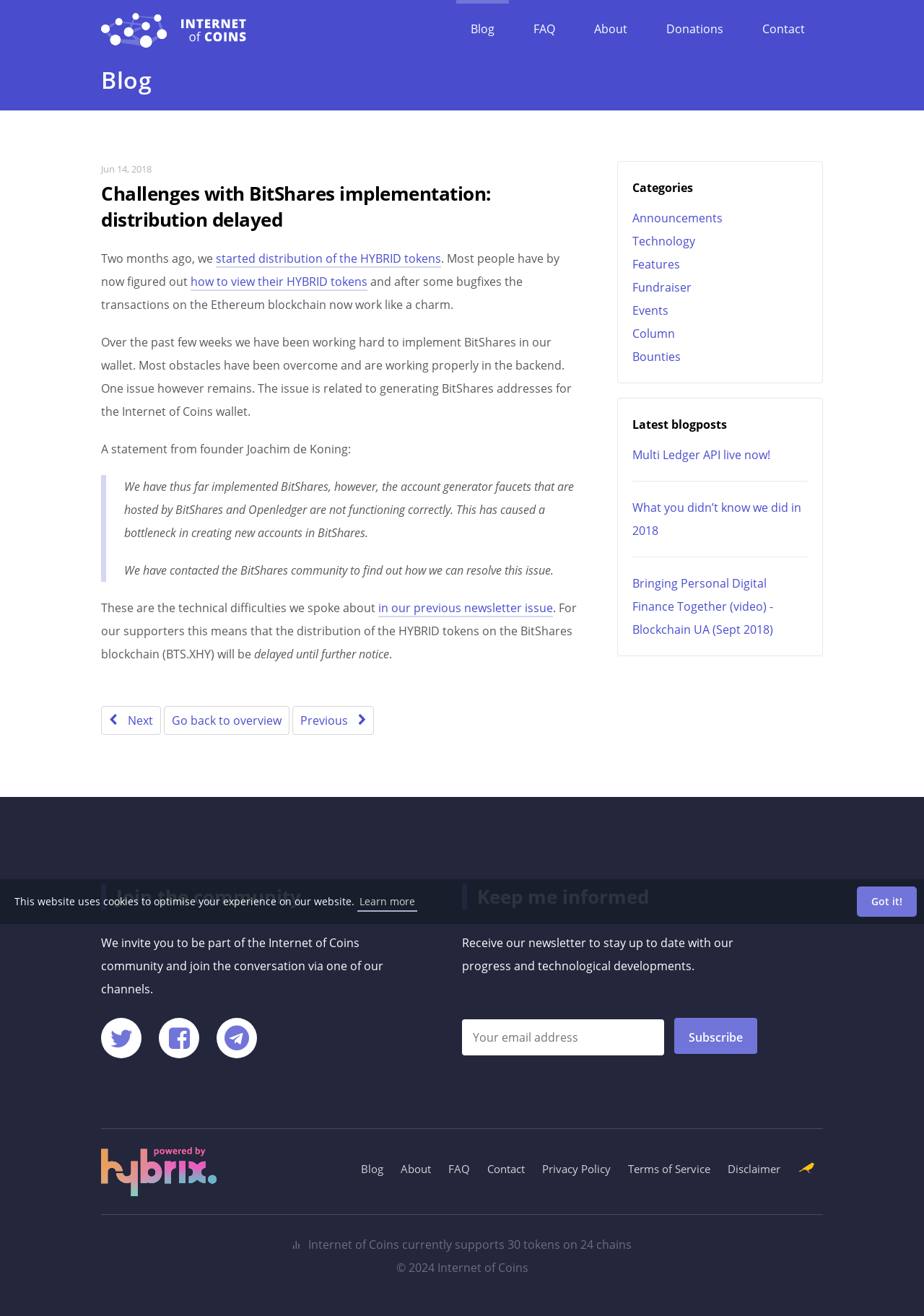Please locate the bounding box coordinates of the element that should be clicked to complete the given instruction: "Click the 'Subscribe' button".

[0.73, 0.773, 0.82, 0.801]